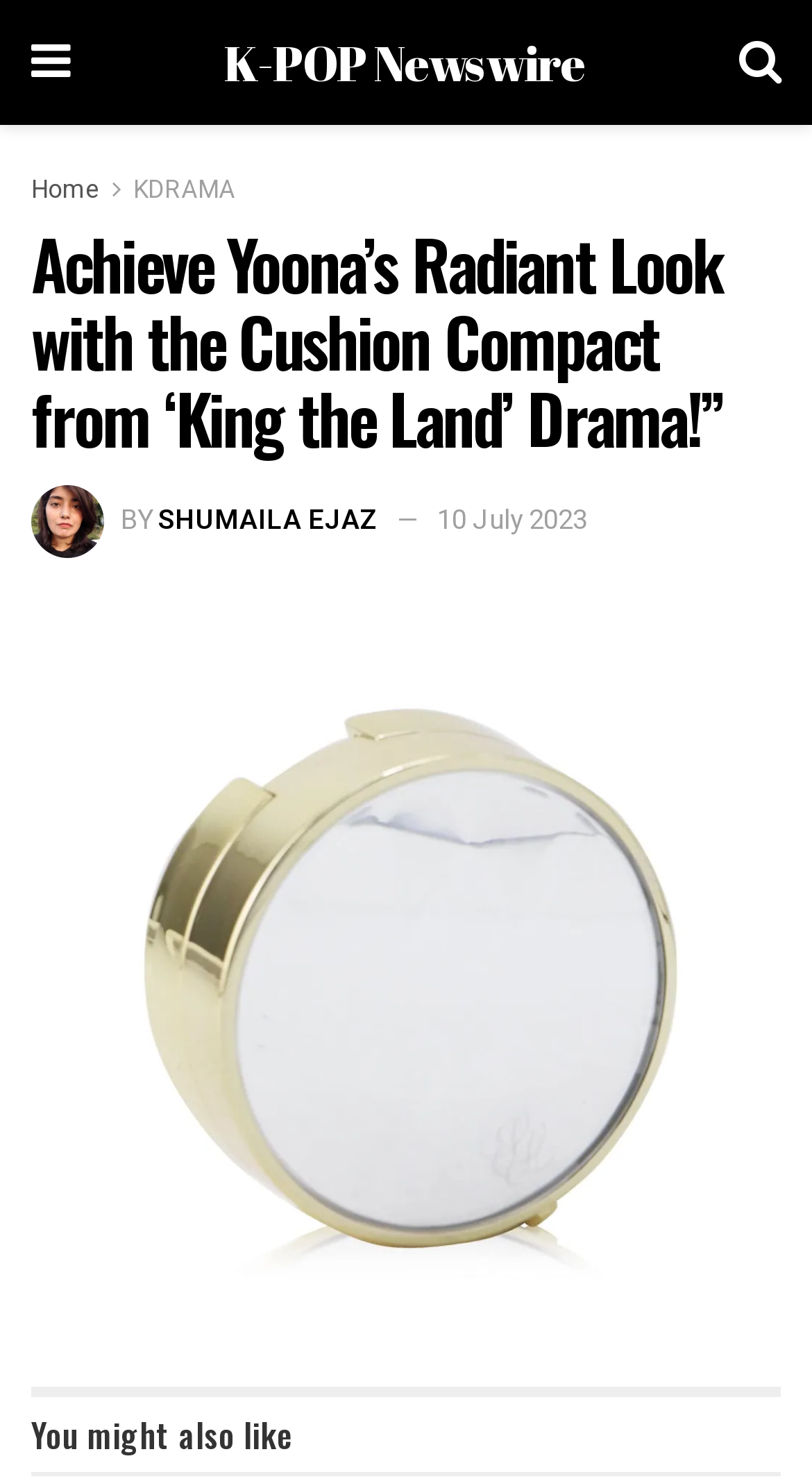Examine the image carefully and respond to the question with a detailed answer: 
What is the category of the article?

I found the category of the article by looking at the links at the top of the page, and 'KDRAMA' is one of the options.